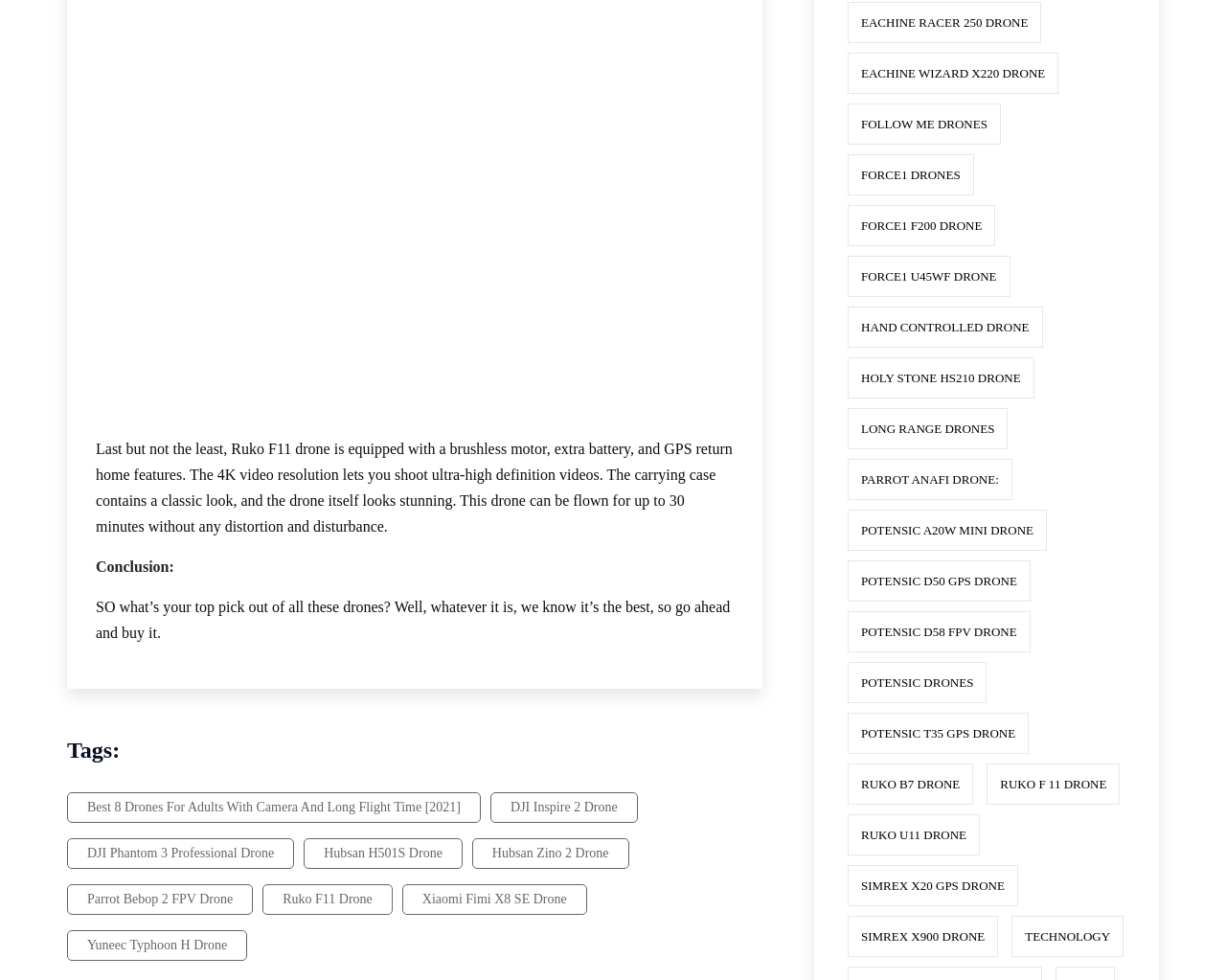Refer to the image and offer a detailed explanation in response to the question: What is the resolution of the video shot by Ruko F11 drone?

According to the text, the Ruko F11 drone is equipped with a 4K video resolution, which allows it to shoot ultra-high definition videos.